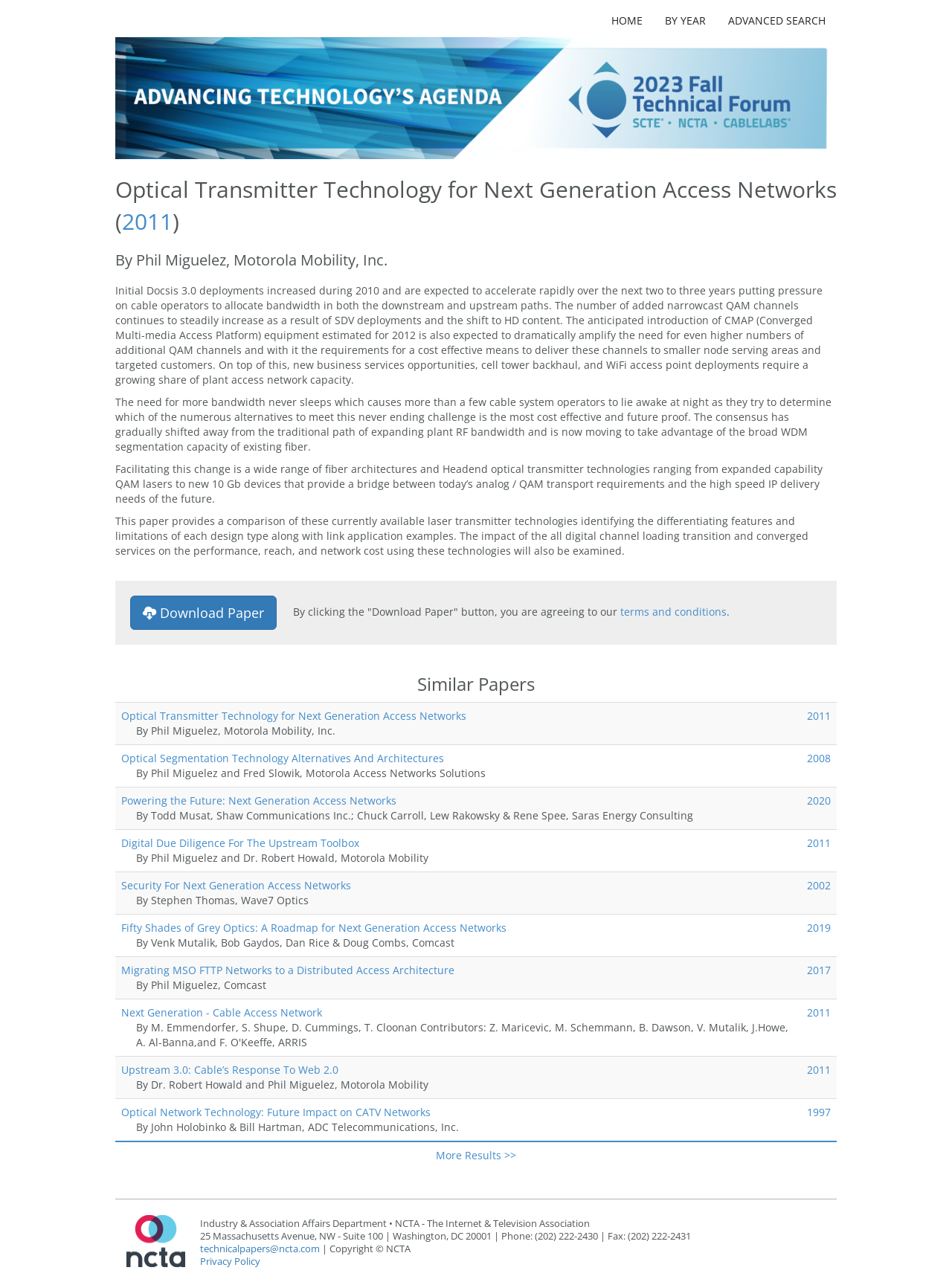What is the title of the technical paper?
Analyze the screenshot and provide a detailed answer to the question.

The title of the technical paper can be found in the heading element, which is 'Optical Transmitter Technology for Next Generation Access Networks'.